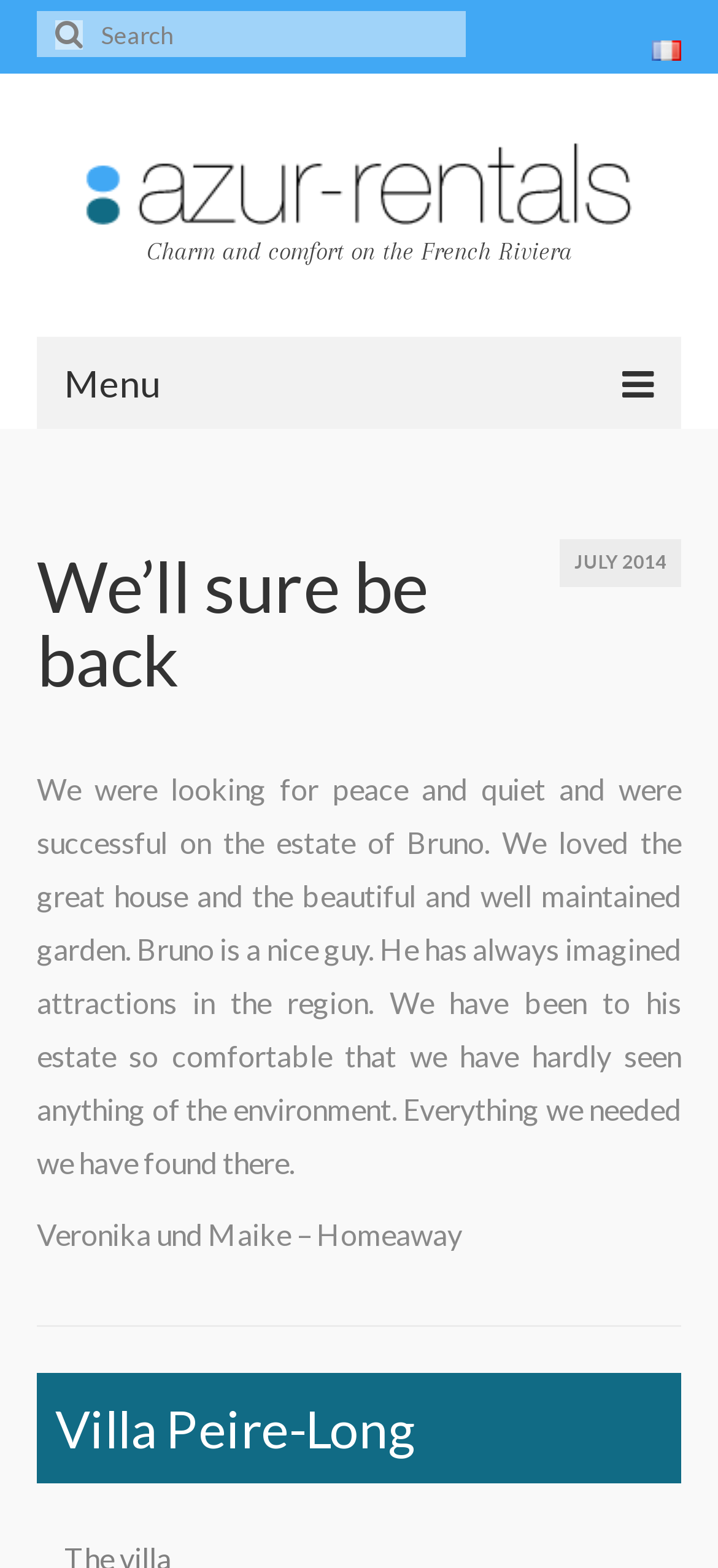Please identify the bounding box coordinates of the element on the webpage that should be clicked to follow this instruction: "Explore POWER STATION". The bounding box coordinates should be given as four float numbers between 0 and 1, formatted as [left, top, right, bottom].

None